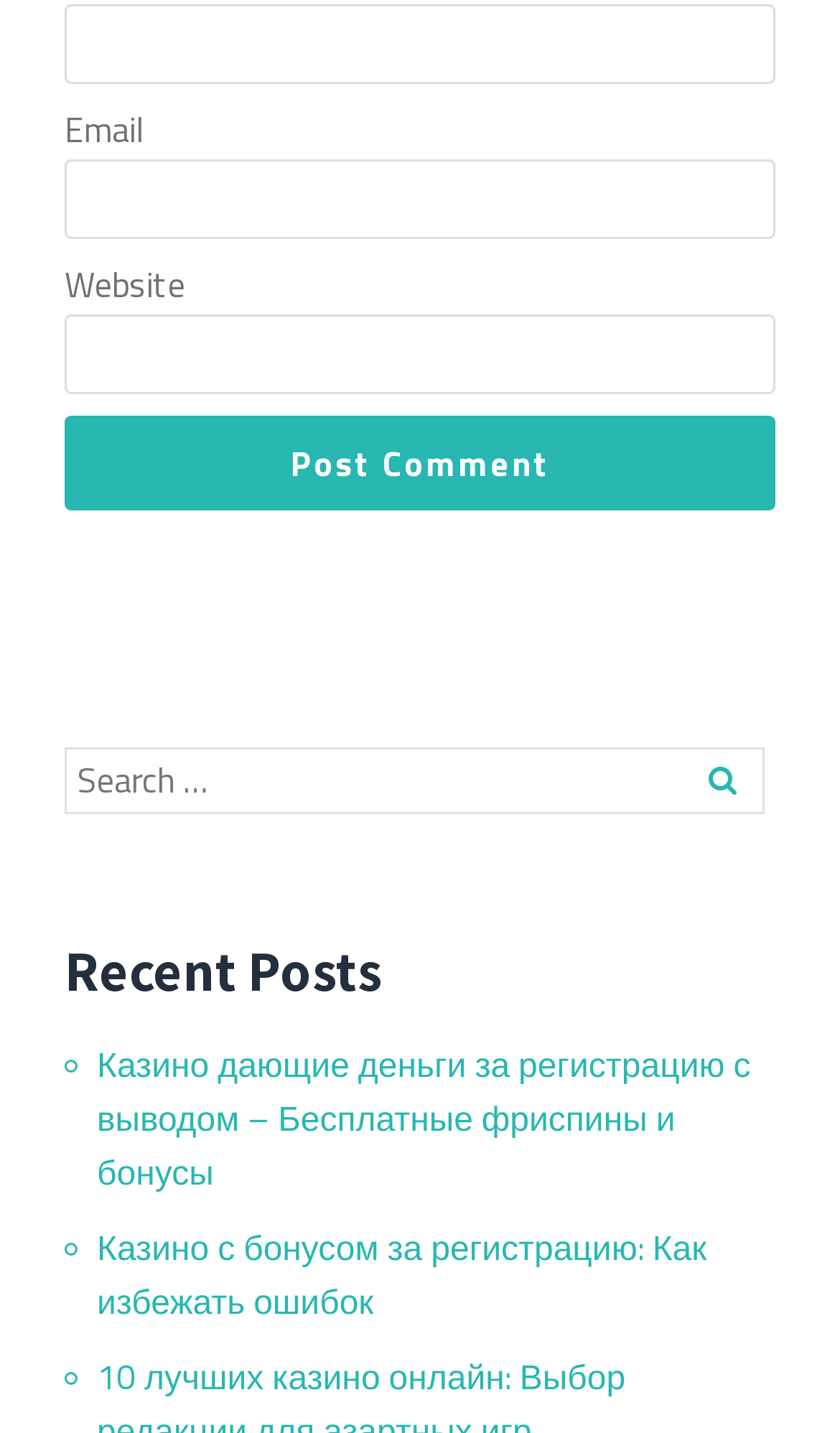Provide a single word or phrase answer to the question: 
What is the function of the button 'Post Comment'?

To submit comment